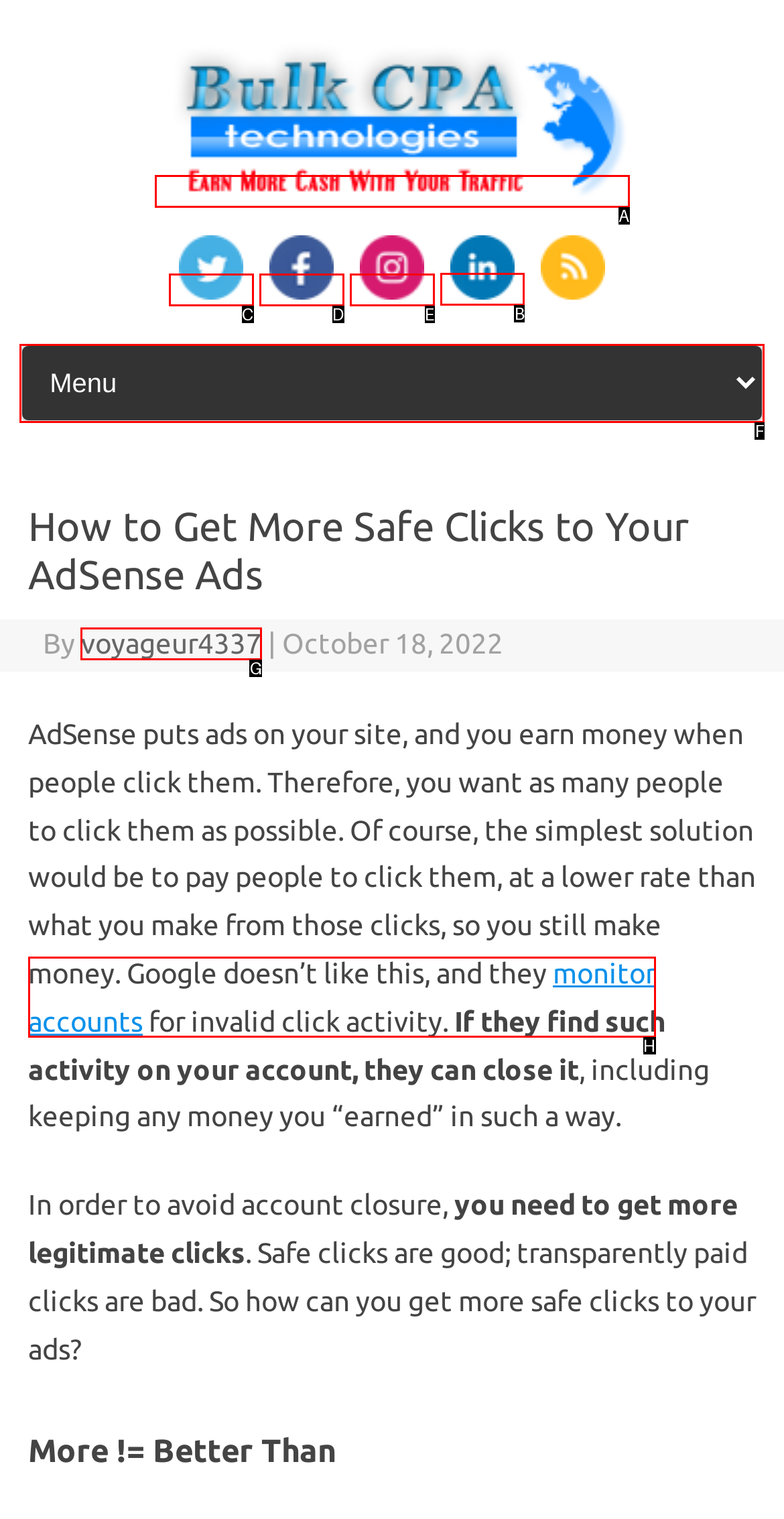Indicate which lettered UI element to click to fulfill the following task: Follow us on LinkedIn
Provide the letter of the correct option.

B